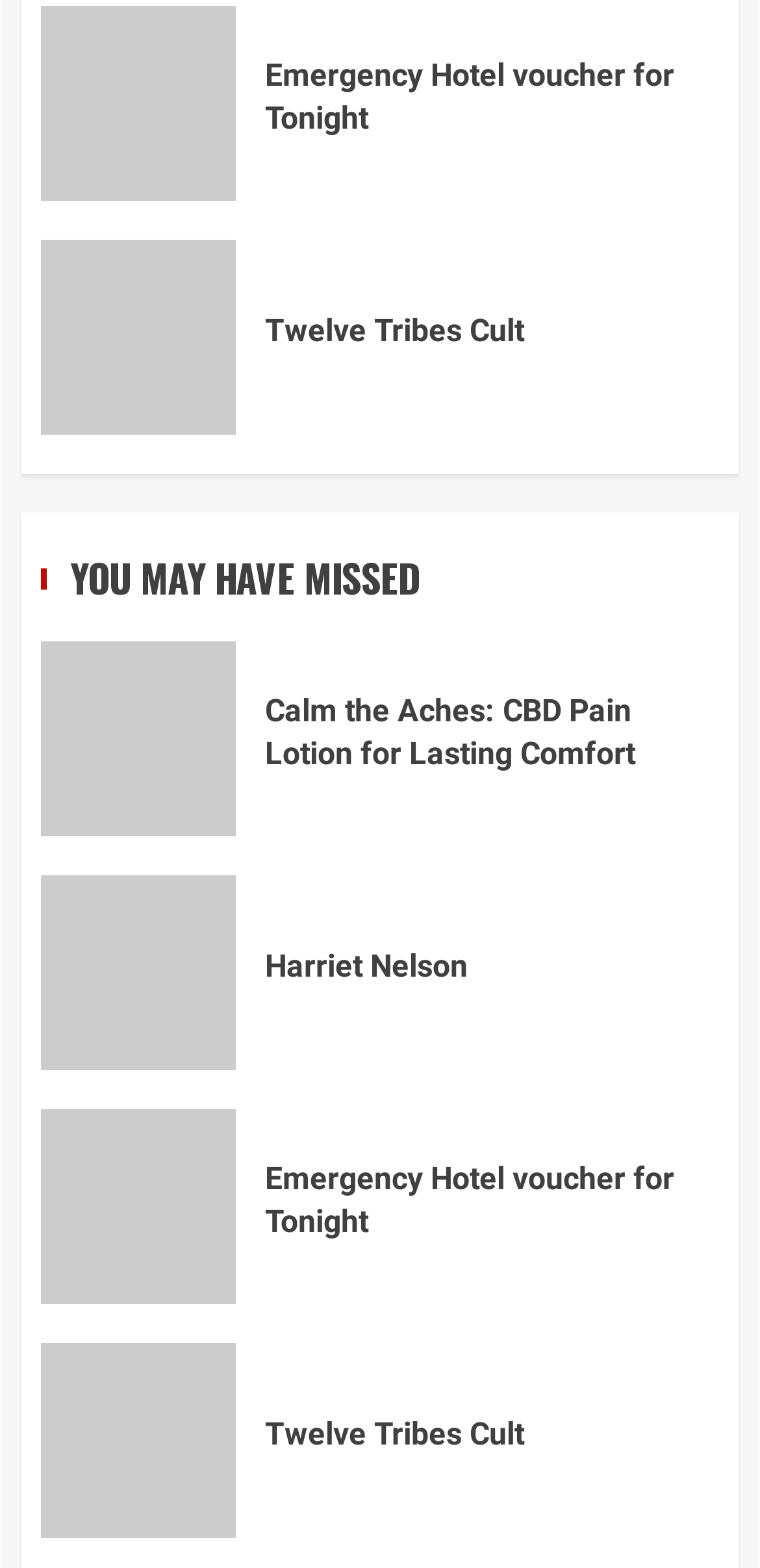Determine the bounding box coordinates for the UI element described. Format the coordinates as (top-left x, top-left y, bottom-right x, bottom-right y) and ensure all values are between 0 and 1. Element description: Emergency Hotel voucher for Tonight

[0.349, 0.74, 0.887, 0.791]